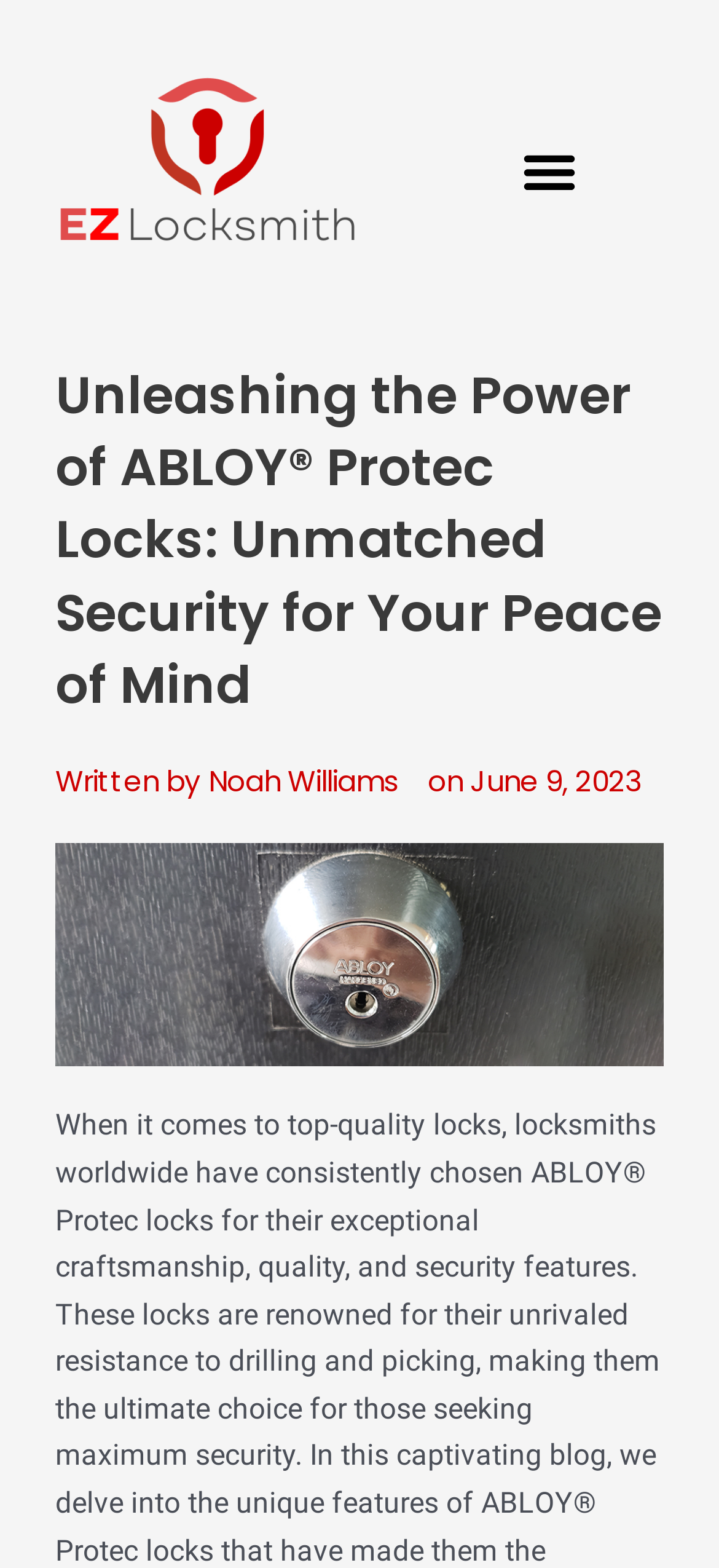Using the information in the image, give a detailed answer to the following question: What is the purpose of the button on the top-right corner?

I found the answer by examining the button element on the top-right corner of the webpage, which has a description 'Menu Toggle'. This suggests that the button is used to toggle the menu on and off.